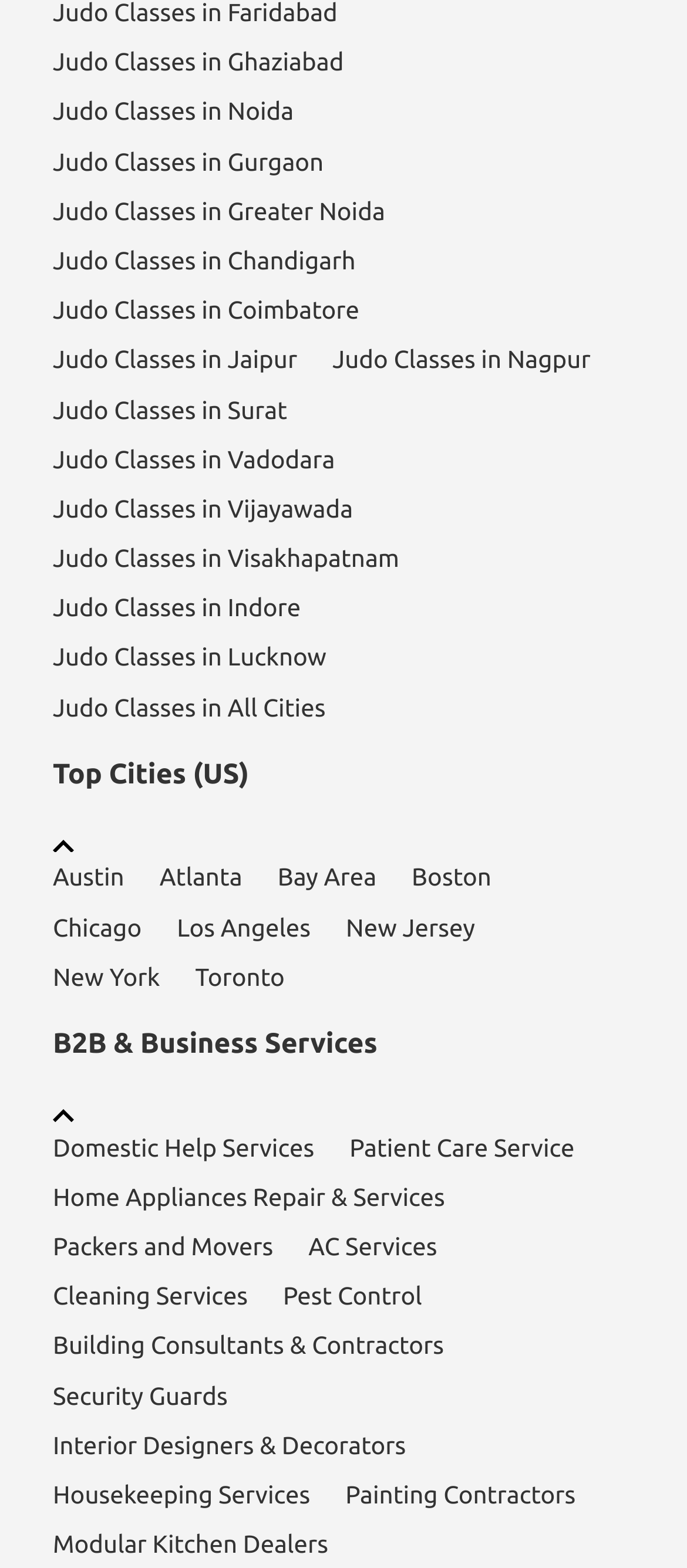Locate the bounding box coordinates of the element to click to perform the following action: 'Click on Austin'. The coordinates should be given as four float values between 0 and 1, in the form of [left, top, right, bottom].

[0.077, 0.544, 0.181, 0.576]